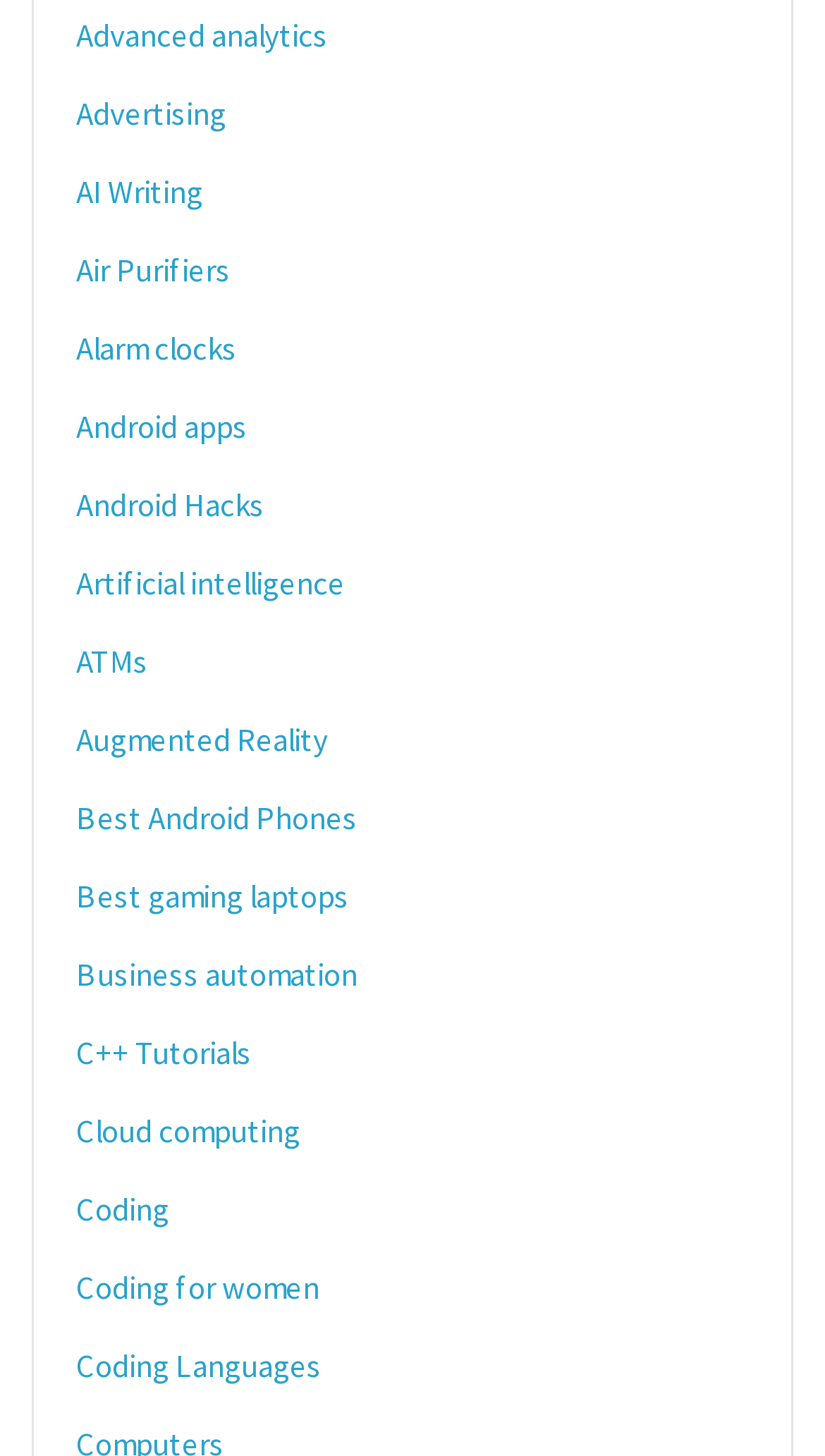Please answer the following question using a single word or phrase: 
How many links are on the webpage?

26